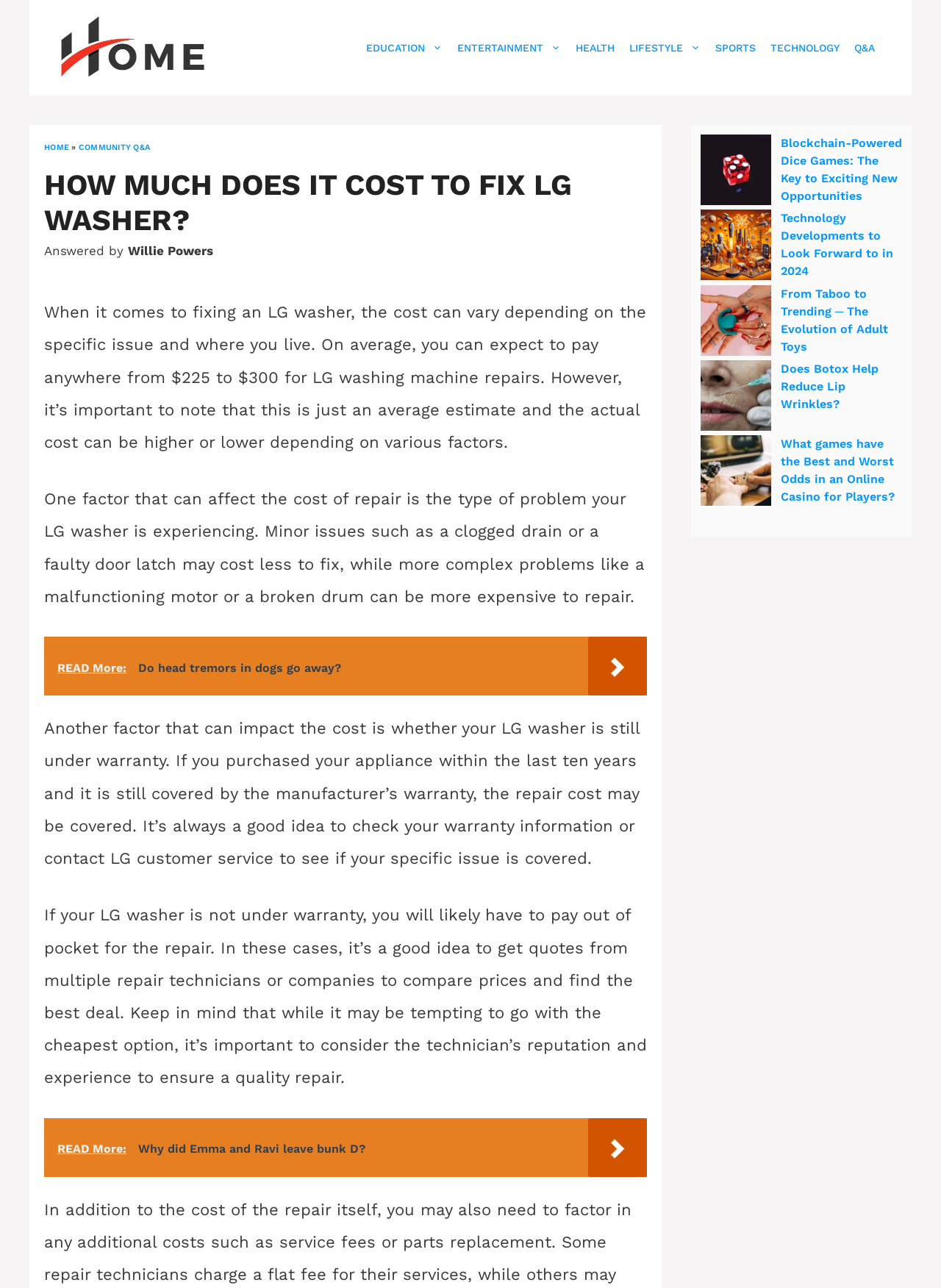What should you do if your LG washer is not under warranty?
Please answer the question with as much detail and depth as you can.

The answer can be found in the main content of the webpage, where it is stated that 'If your LG washer is not under warranty, you will likely have to pay out of pocket for the repair. In these cases, it’s a good idea to get quotes from multiple repair technicians or companies to compare prices and find the best deal.'